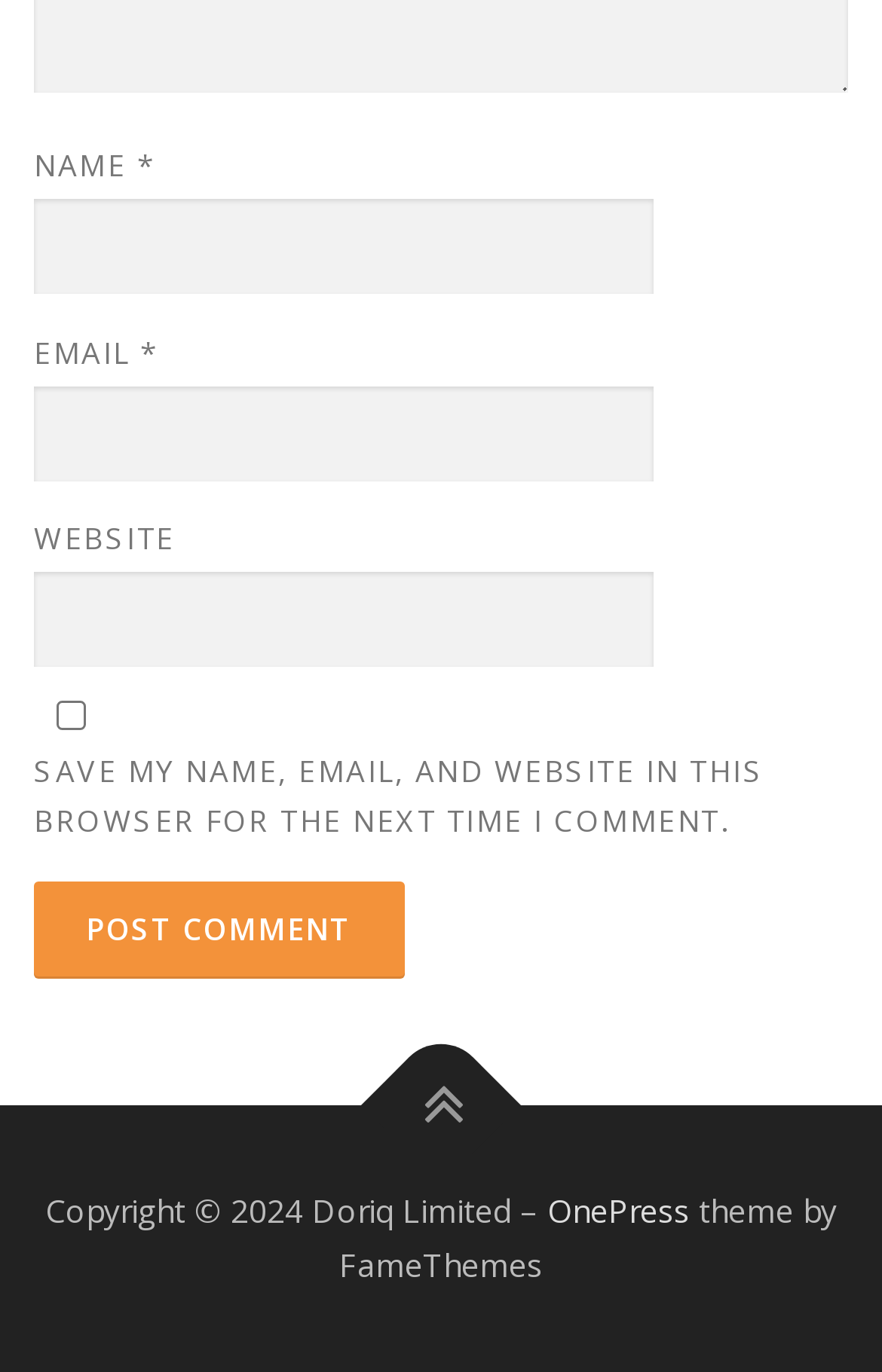Is the 'SAVE MY NAME, EMAIL, AND WEBSITE IN THIS BROWSER FOR THE NEXT TIME I COMMENT.' checkbox checked?
Examine the image and give a concise answer in one word or a short phrase.

No